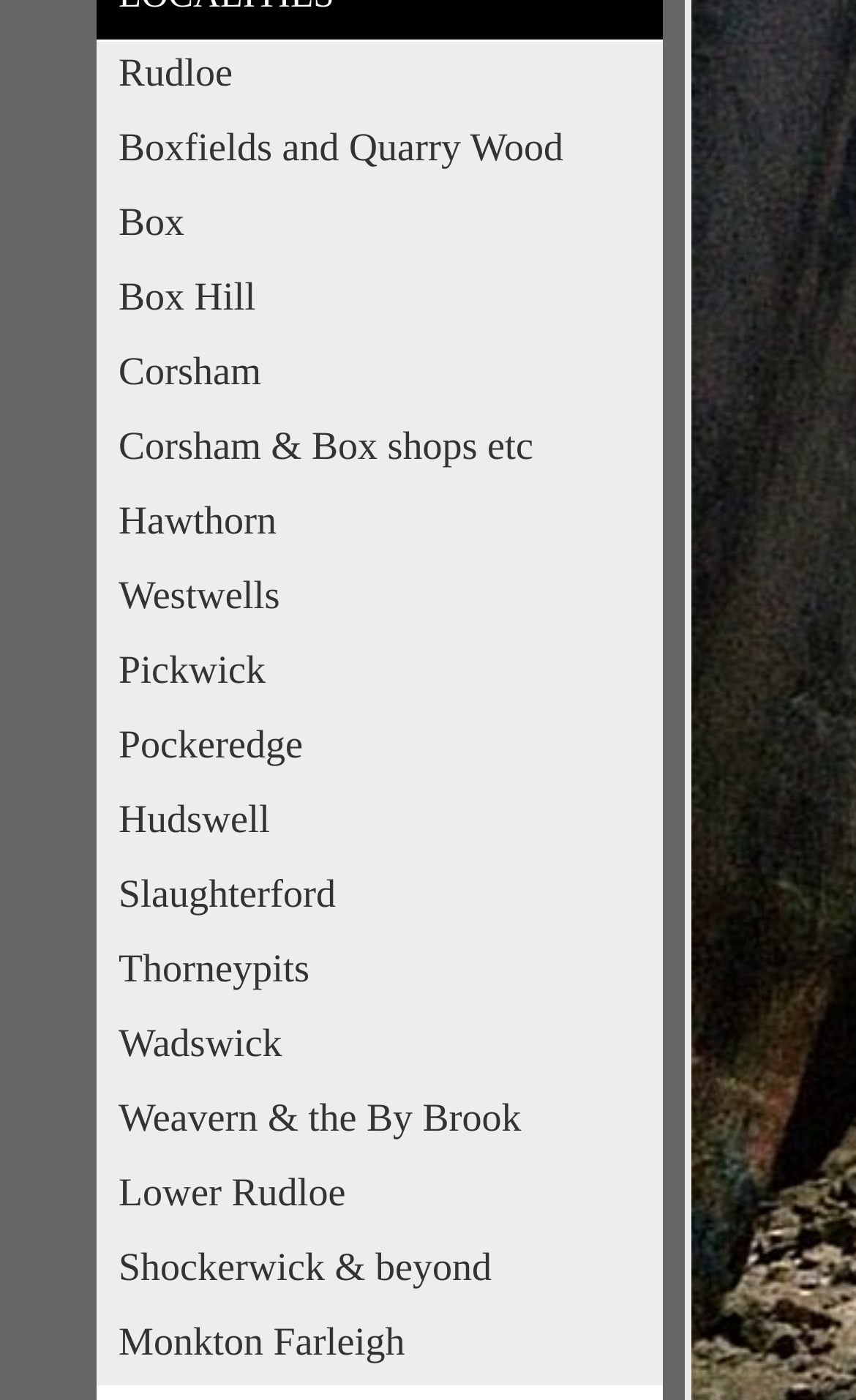Provide the bounding box coordinates of the HTML element this sentence describes: "Monkton Farleigh".

[0.113, 0.936, 0.774, 0.982]